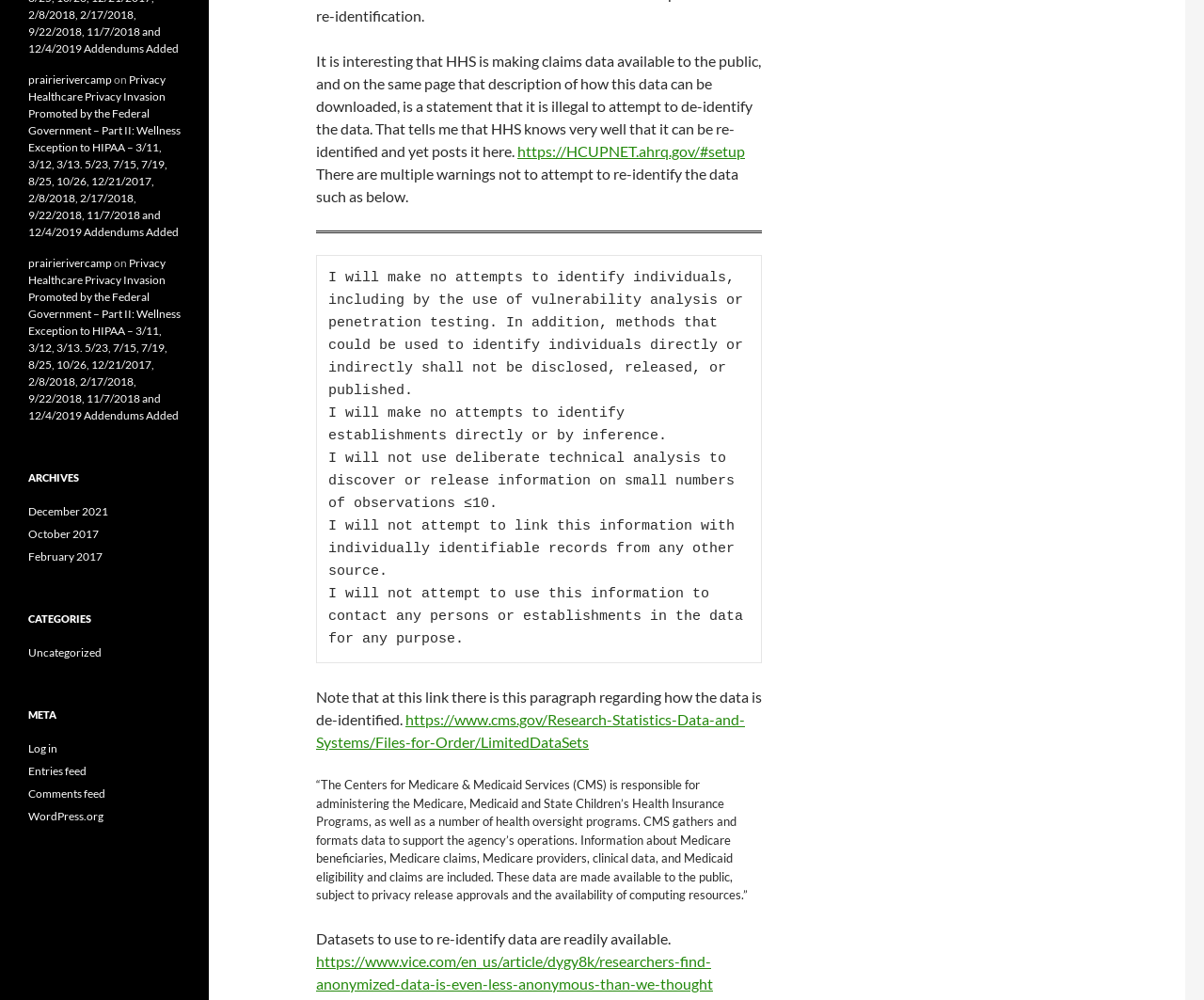Please determine the bounding box coordinates of the section I need to click to accomplish this instruction: "Click the link to HCUPNET".

[0.43, 0.142, 0.619, 0.16]